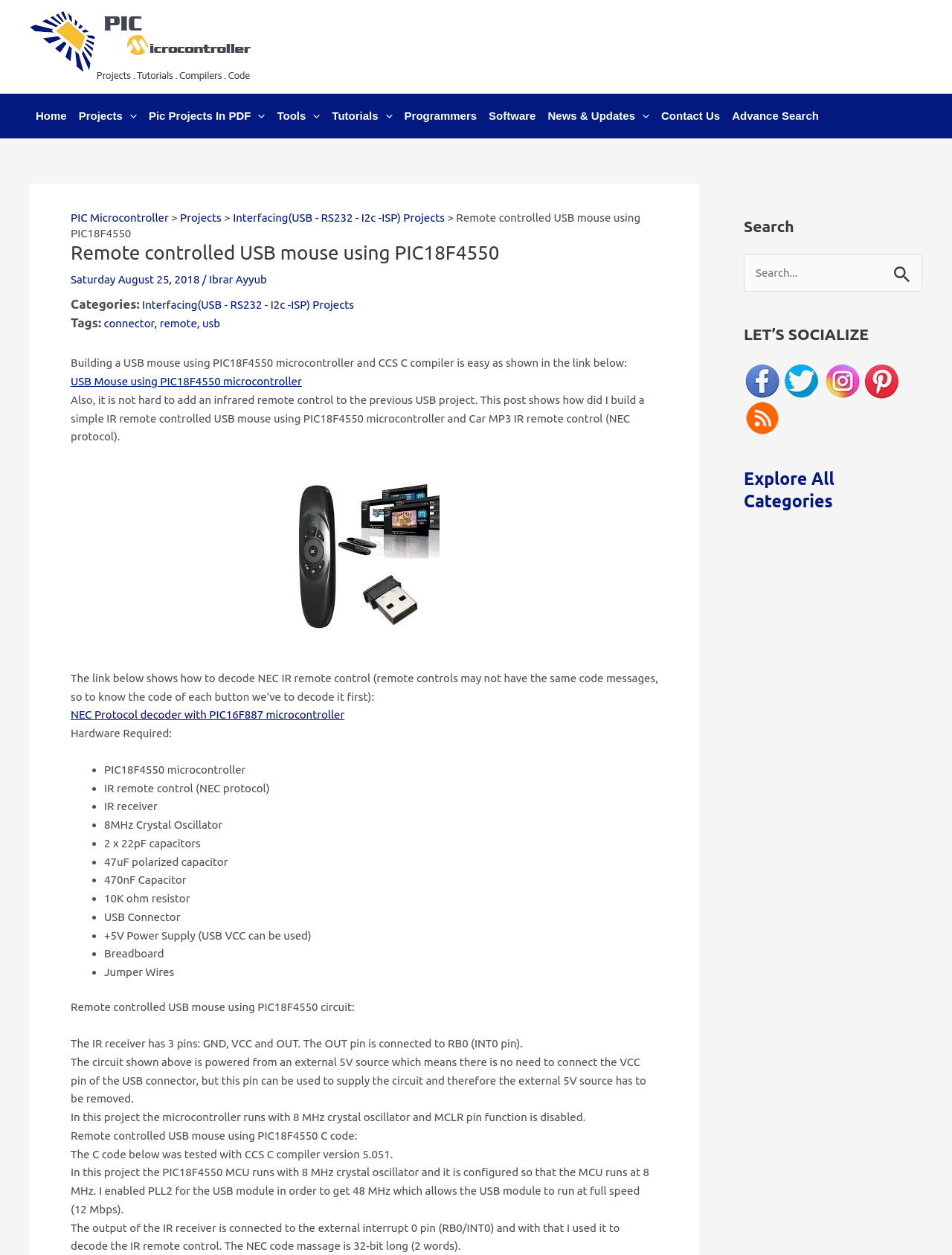Please find and provide the title of the webpage.

Remote controlled USB mouse using PIC18F4550